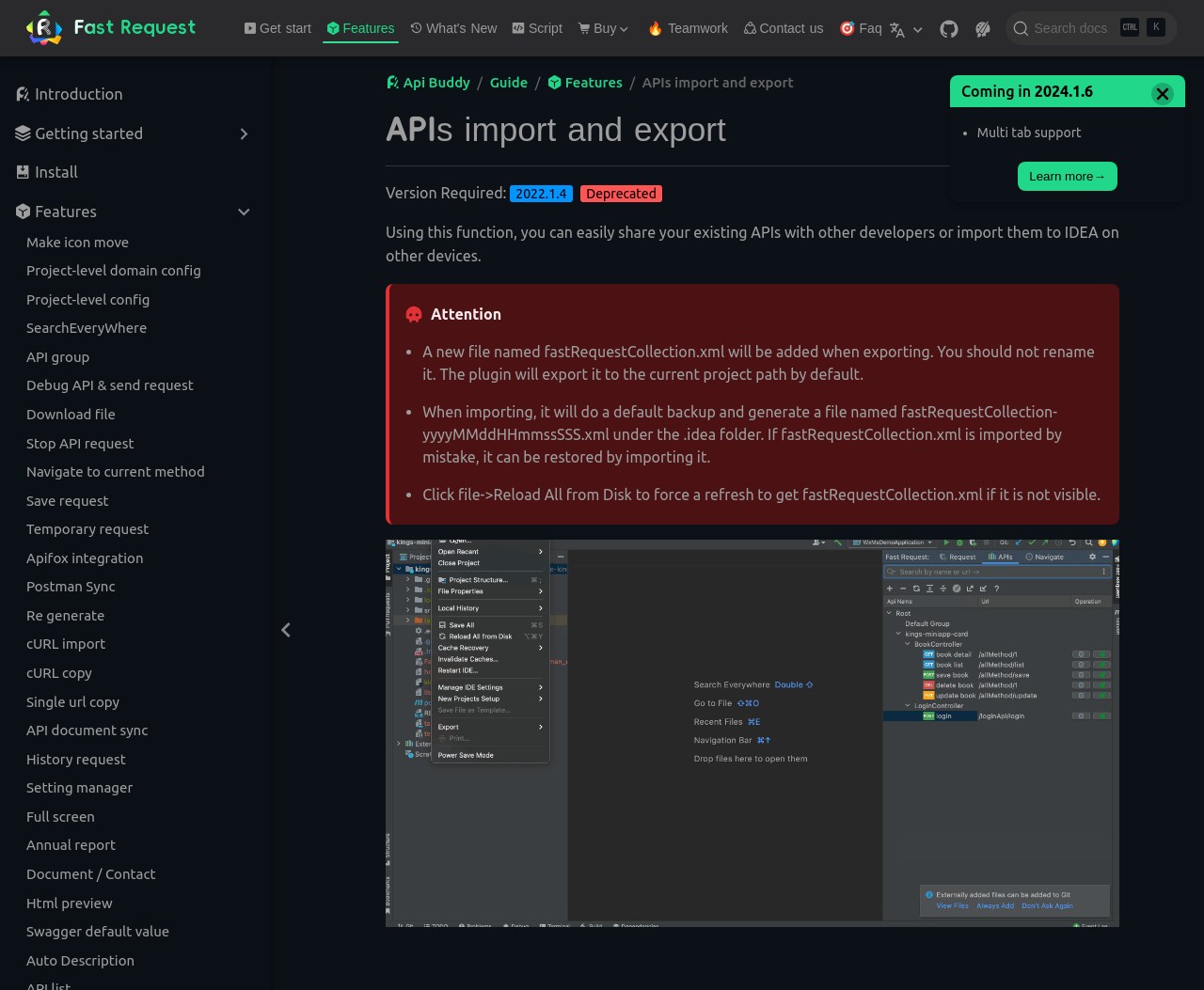What is the feature mentioned in the 'Coming in 2024.1.6' section?
From the details in the image, answer the question comprehensively.

The 'Coming in 2024.1.6' section mentions that multi tab support will be available in the future, as indicated by the bullet point and text description.